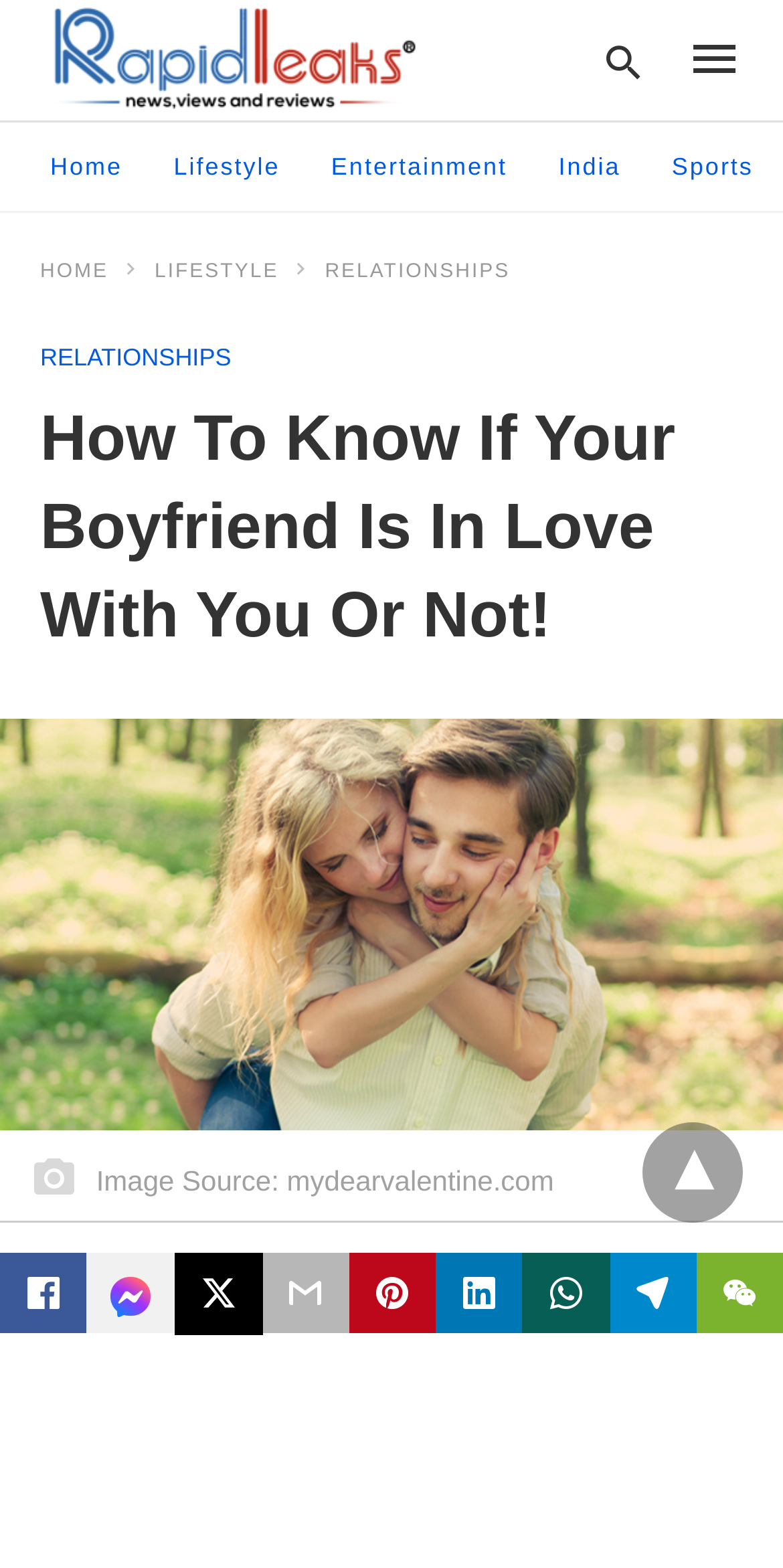Please indicate the bounding box coordinates of the element's region to be clicked to achieve the instruction: "Click on the 'RapidLeaksIndia' logo". Provide the coordinates as four float numbers between 0 and 1, i.e., [left, top, right, bottom].

[0.051, 0.0, 0.538, 0.072]